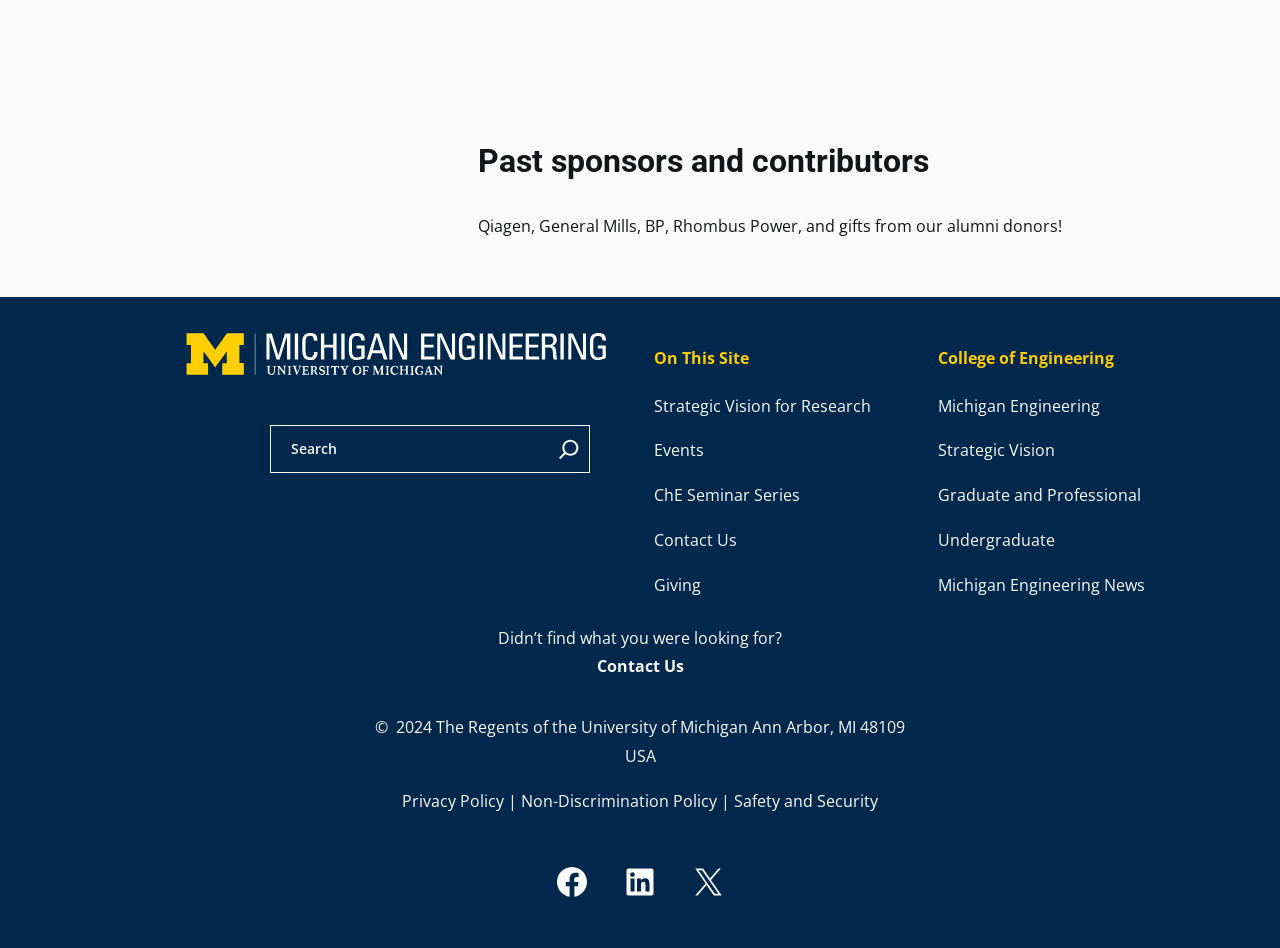Please answer the following question using a single word or phrase: 
What is the year of copyright?

2024